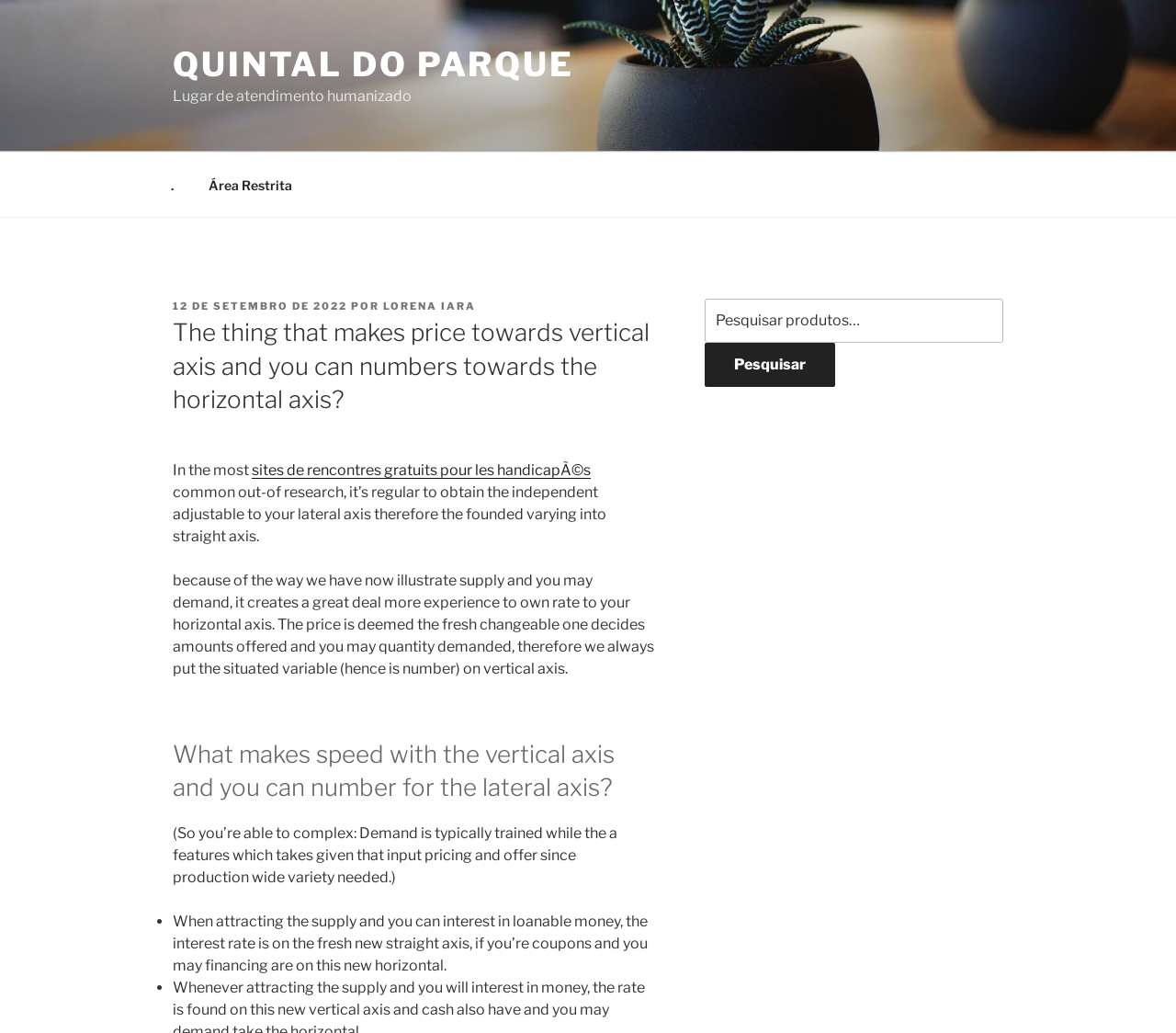Please specify the bounding box coordinates of the area that should be clicked to accomplish the following instruction: "Click on the 'QUINTAL DO PARQUE' link". The coordinates should consist of four float numbers between 0 and 1, i.e., [left, top, right, bottom].

[0.147, 0.043, 0.488, 0.082]